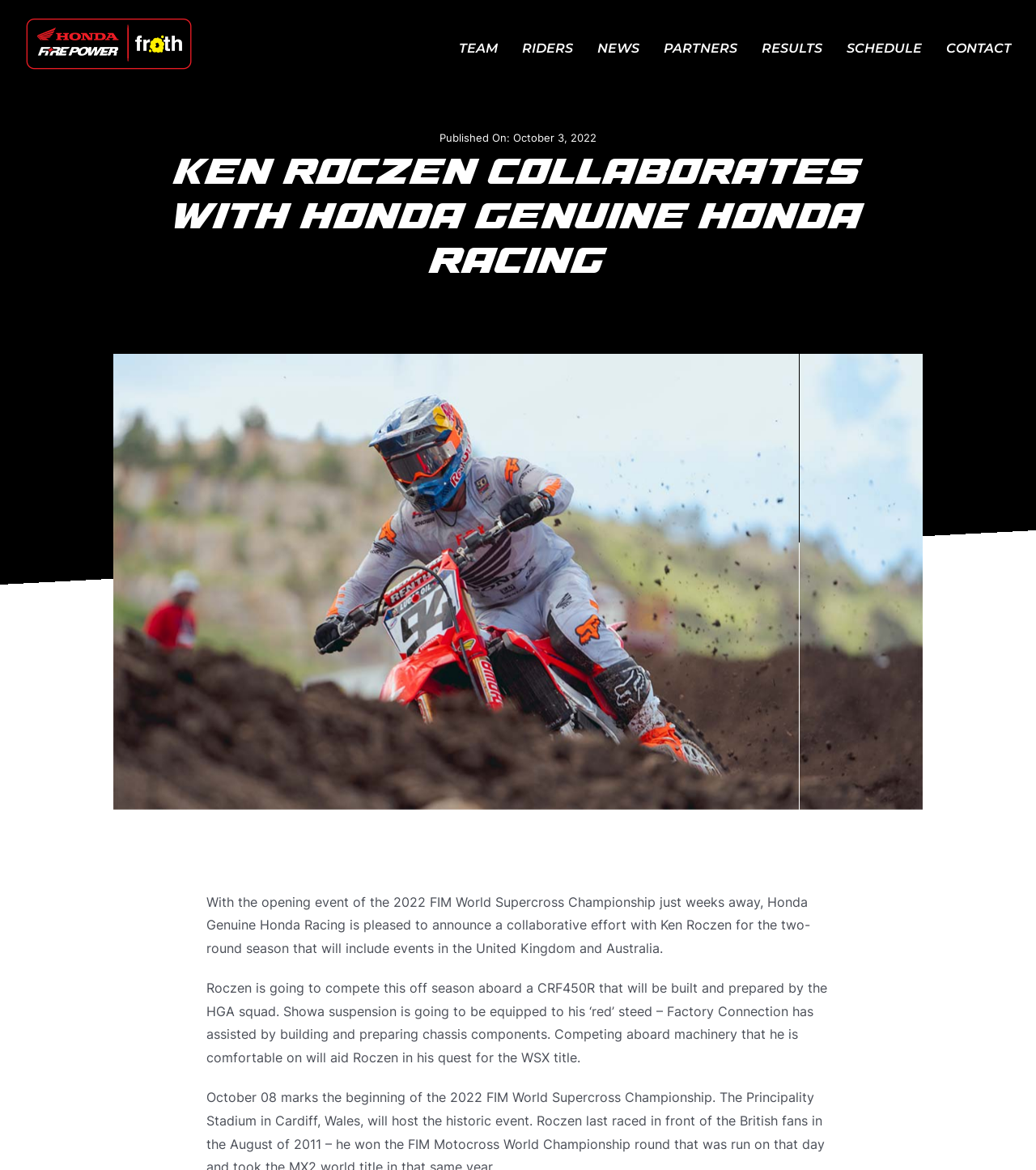Determine the coordinates of the bounding box that should be clicked to complete the instruction: "Go to TEAM page". The coordinates should be represented by four float numbers between 0 and 1: [left, top, right, bottom].

[0.443, 0.007, 0.48, 0.076]